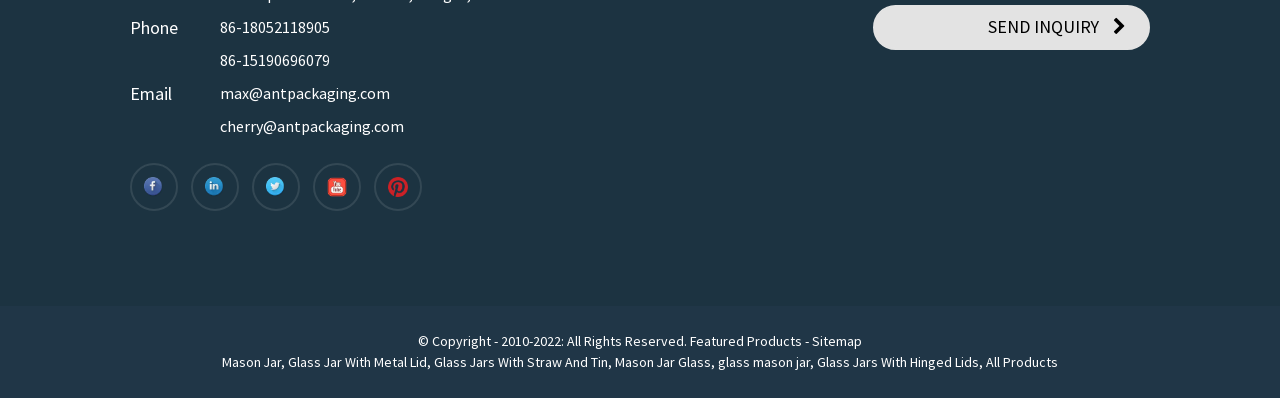Can you find the bounding box coordinates for the element to click on to achieve the instruction: "Send an email to max@antpackaging.com"?

[0.172, 0.208, 0.305, 0.259]